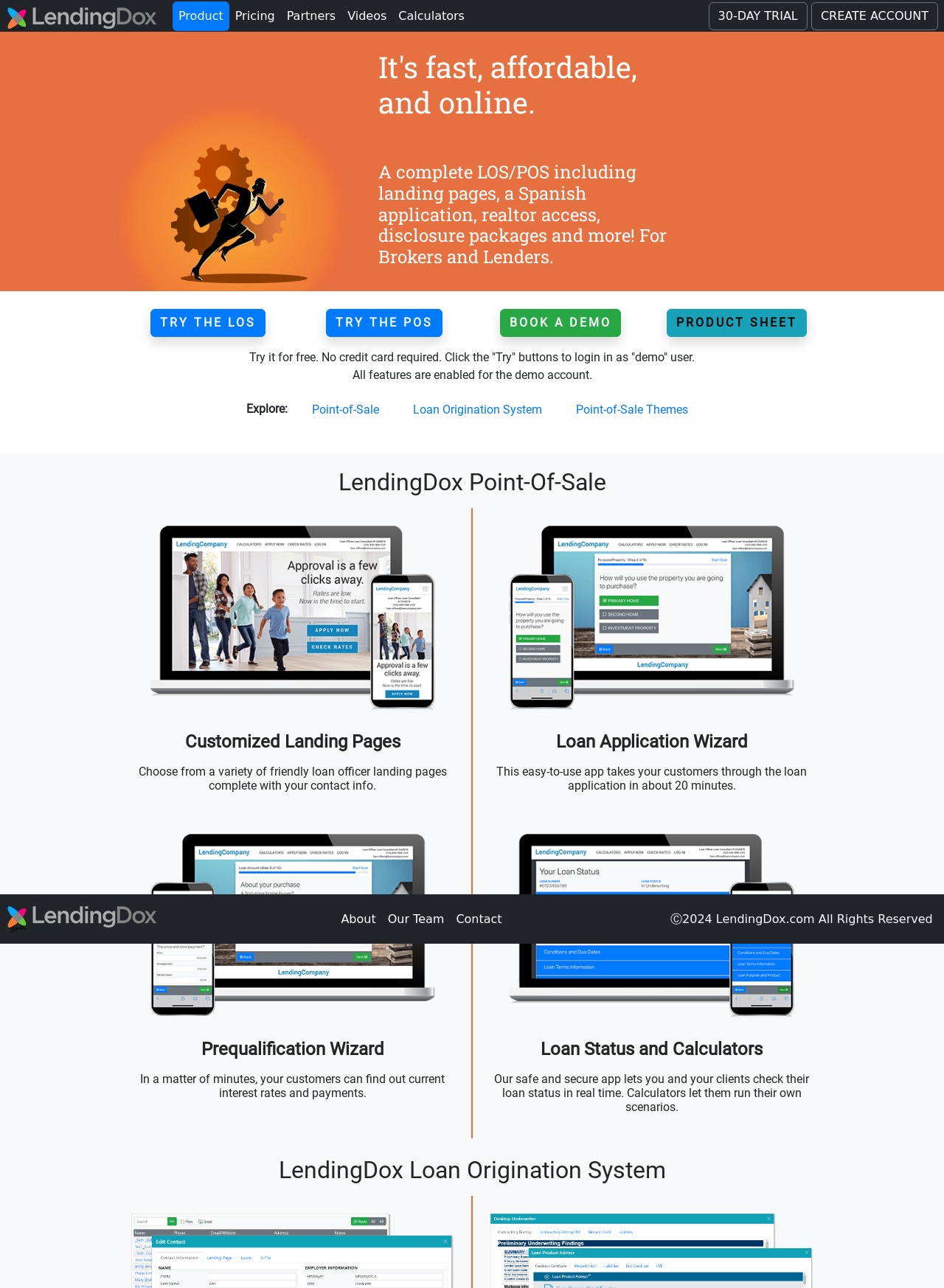Highlight the bounding box of the UI element that corresponds to this description: "Try the LOS".

[0.159, 0.24, 0.281, 0.262]